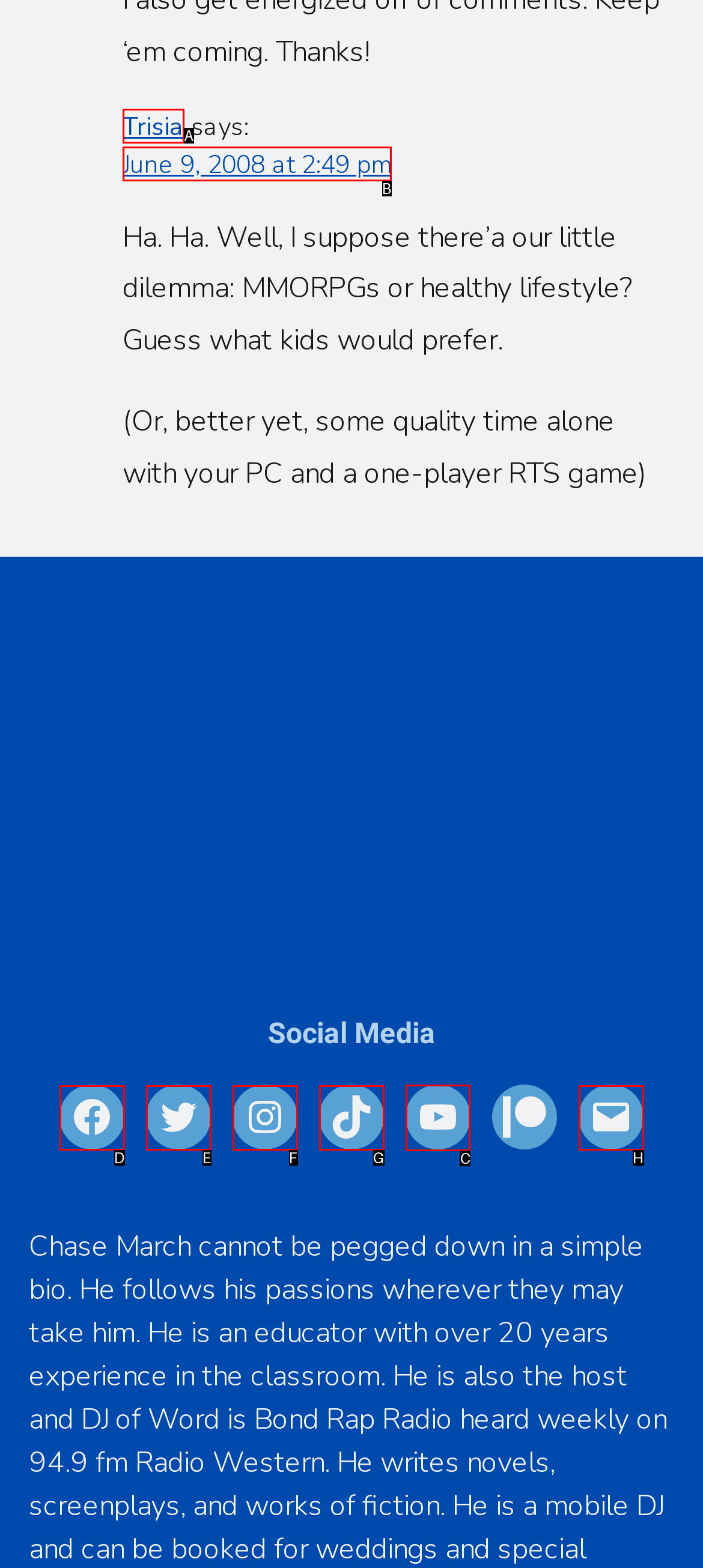Choose the correct UI element to click for this task: Click on the Easthills Shader link Answer using the letter from the given choices.

None